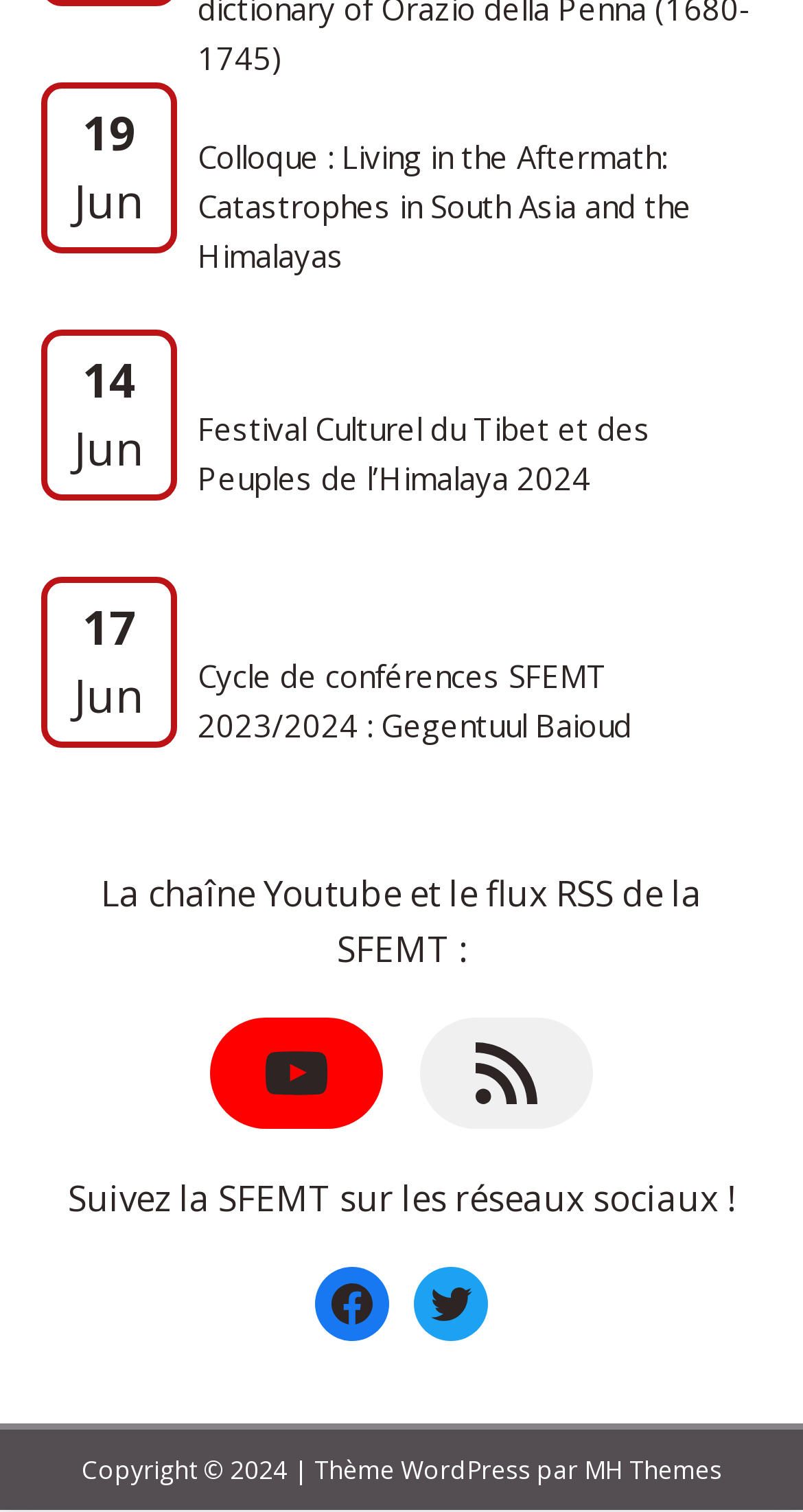Given the description "Twitter", determine the bounding box of the corresponding UI element.

[0.515, 0.838, 0.608, 0.887]